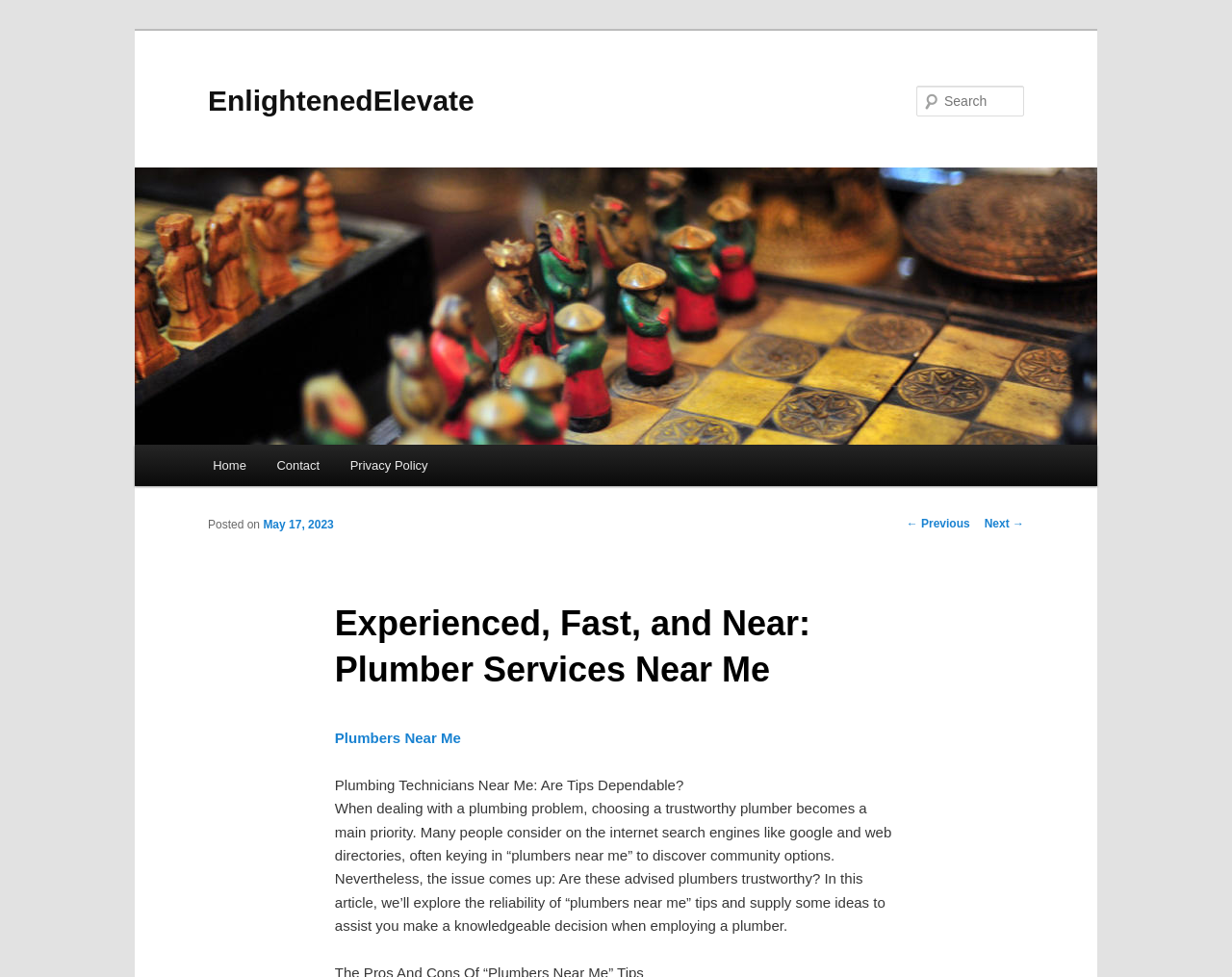Pinpoint the bounding box coordinates of the element that must be clicked to accomplish the following instruction: "View previous post". The coordinates should be in the format of four float numbers between 0 and 1, i.e., [left, top, right, bottom].

[0.736, 0.529, 0.787, 0.543]